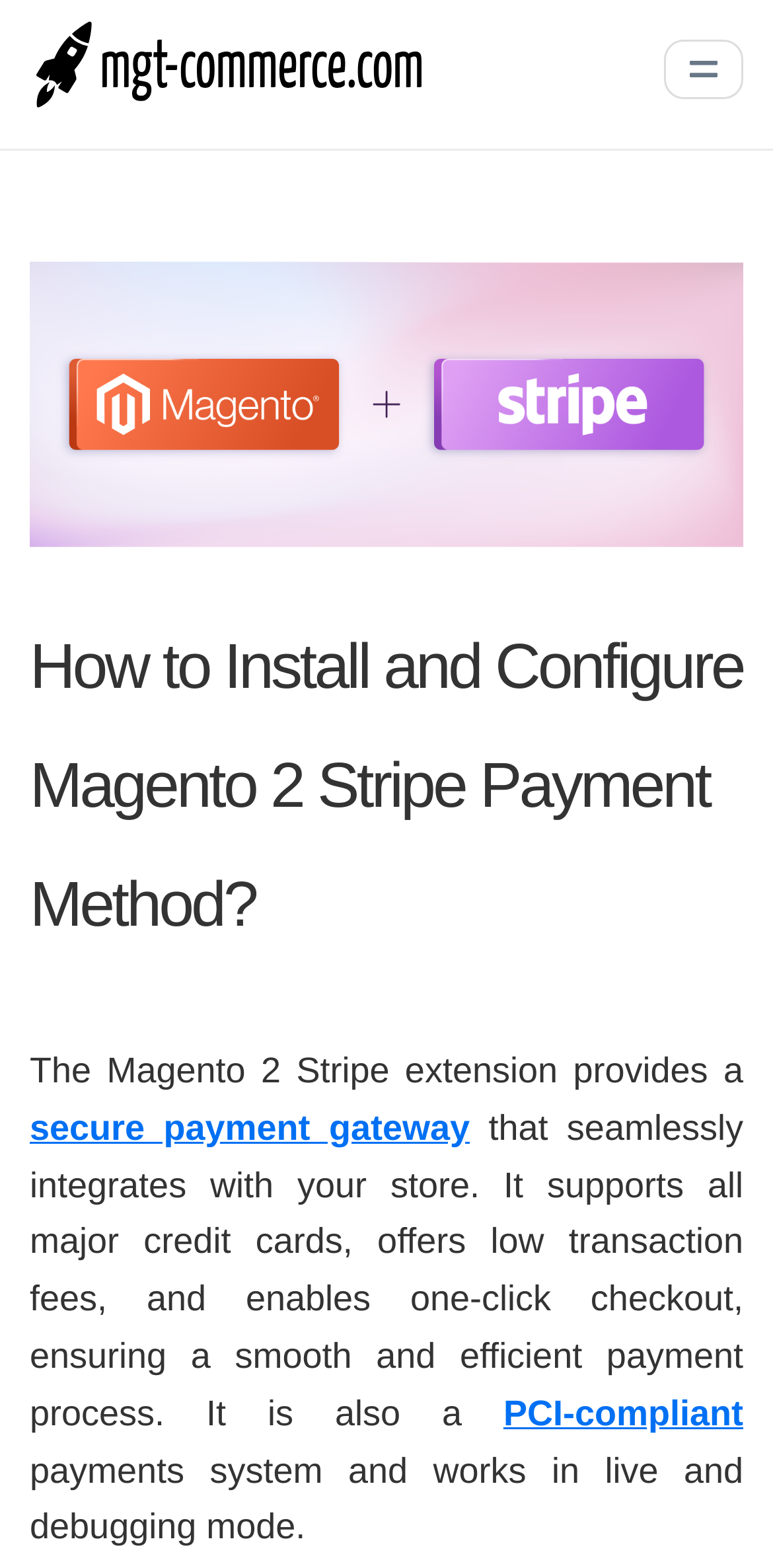Write an elaborate caption that captures the essence of the webpage.

The webpage is about configuring secure payment methods in Magento 2 Stripe Connector for Adobe Commerce. At the top left, there is a logo image with the text "MGT-COMMERCE" and a link with the same text. On the top right, there is a button labeled "Menu" with a small image beside it. 

Below the logo, there is a large image with a caption "How to Install and Configure Magento 2 Stripe Payment Method?" which spans across the entire width of the page. 

Underneath the image, there is a heading with the same caption as the image. Following the heading, there is a block of text that describes the Magento 2 Stripe extension, which provides a secure payment gateway that integrates with the store, supports major credit cards, and enables one-click checkout. The text also mentions that the system is PCI-compliant and works in live and debugging mode. The text contains two links, one labeled "secure payment gateway" and the other labeled "PCI-compliant".